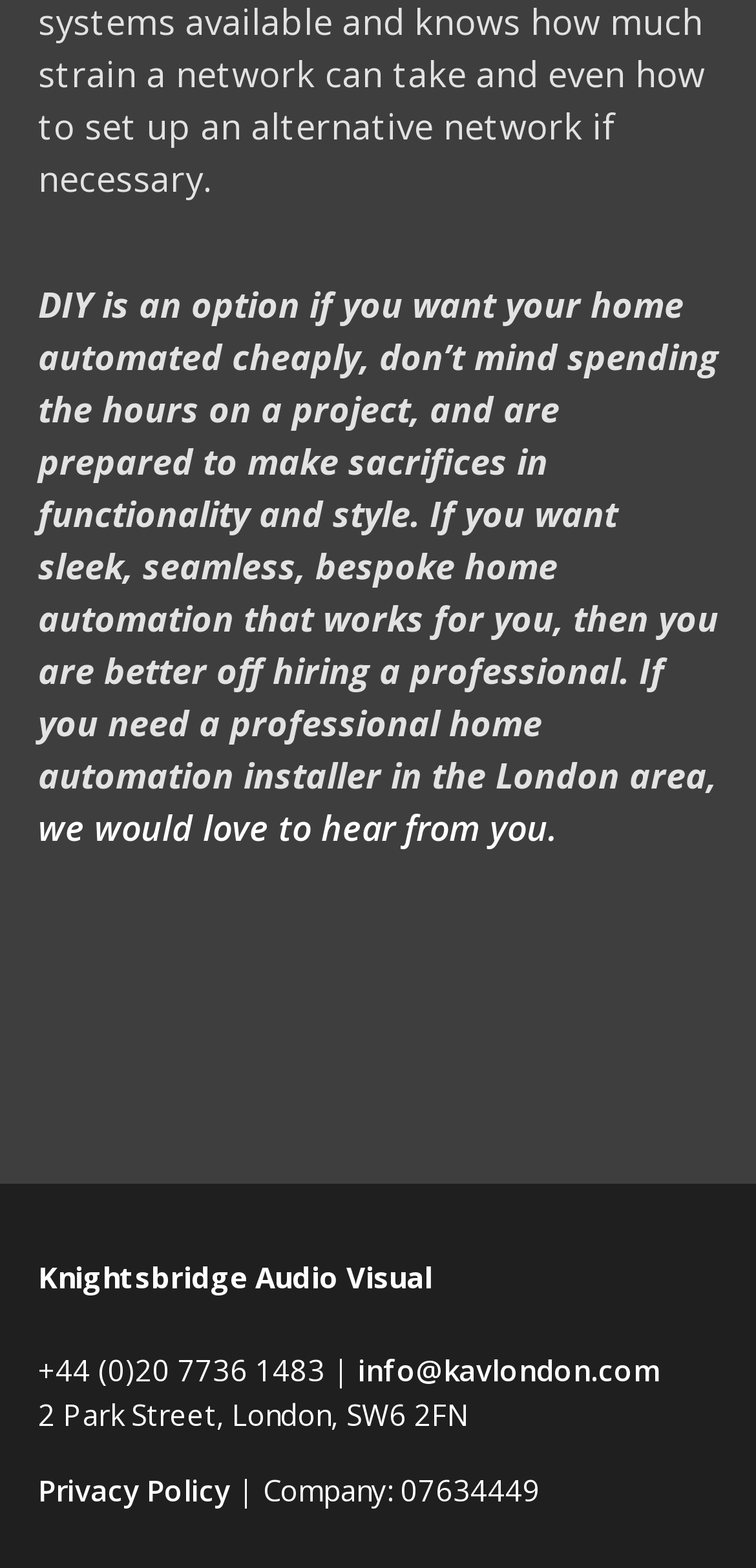Respond to the following question with a brief word or phrase:
What is the company's phone number?

+44 (0)20 7736 1483